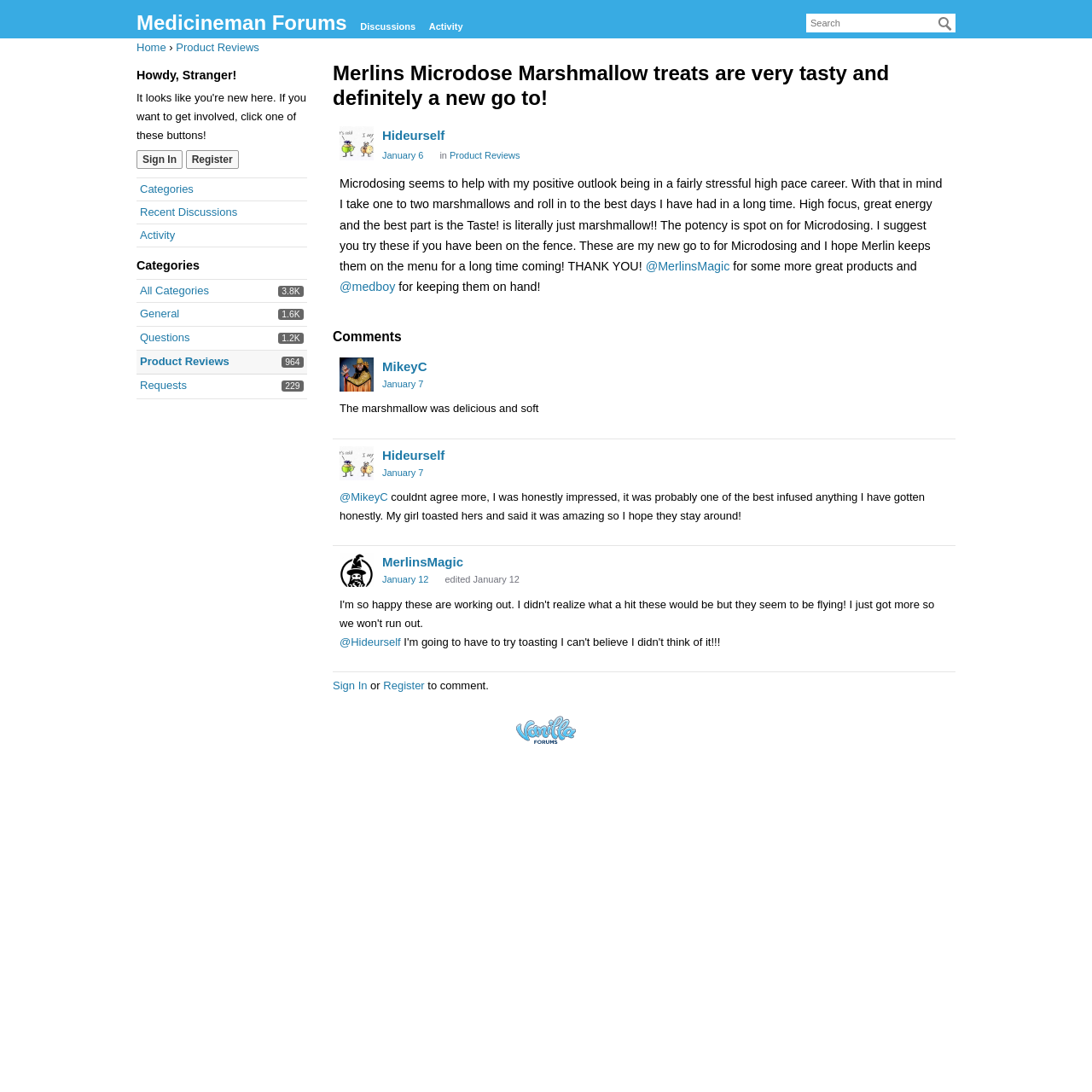Please identify the bounding box coordinates of where to click in order to follow the instruction: "Search for a topic".

[0.738, 0.012, 0.875, 0.03]